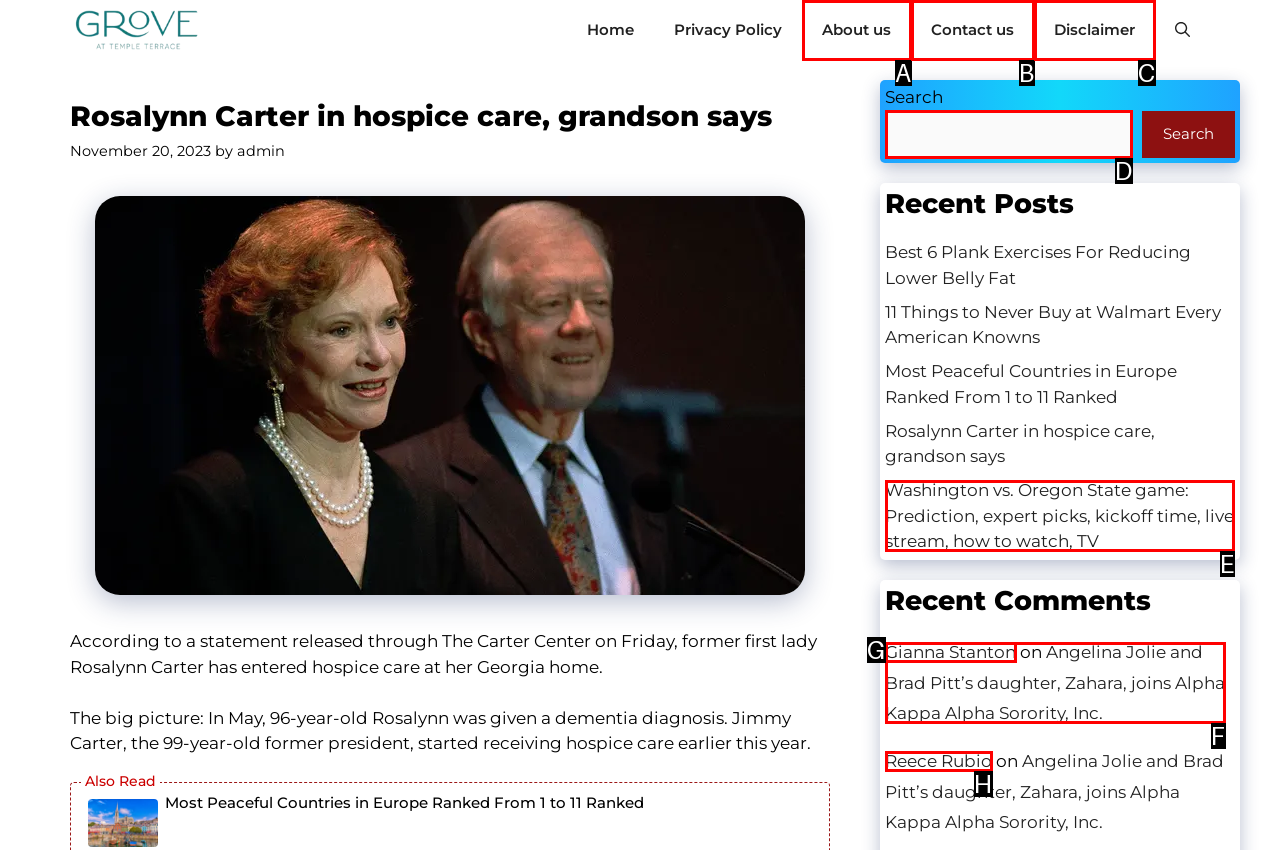Determine the HTML element that best matches this description: About us from the given choices. Respond with the corresponding letter.

A